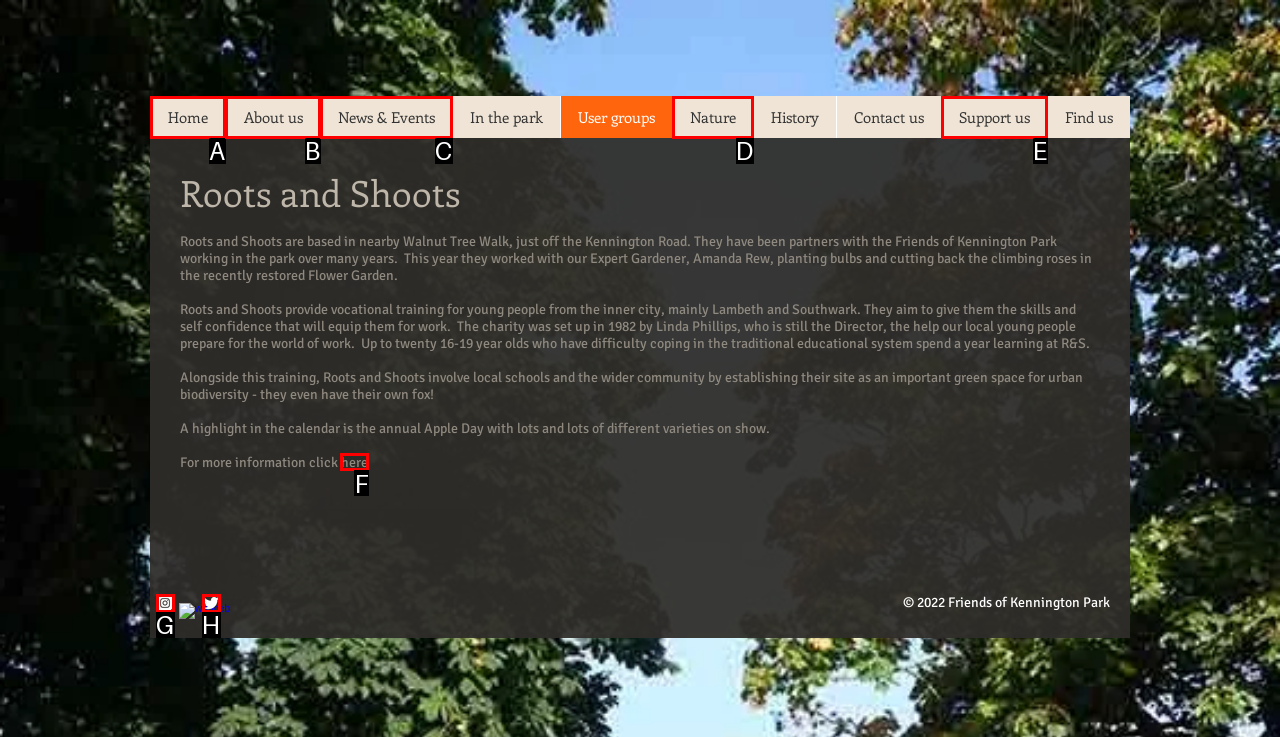Identify the correct UI element to click on to achieve the task: Click here. Provide the letter of the appropriate element directly from the available choices.

F